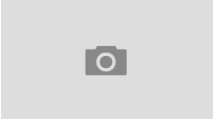What is the topic of the article?
Please respond to the question with a detailed and thorough explanation.

The article is about advanced skincare solutions, specifically focusing on anti-wrinkle products and their promises of reducing the appearance of wrinkles and promoting skin rejuvenation.